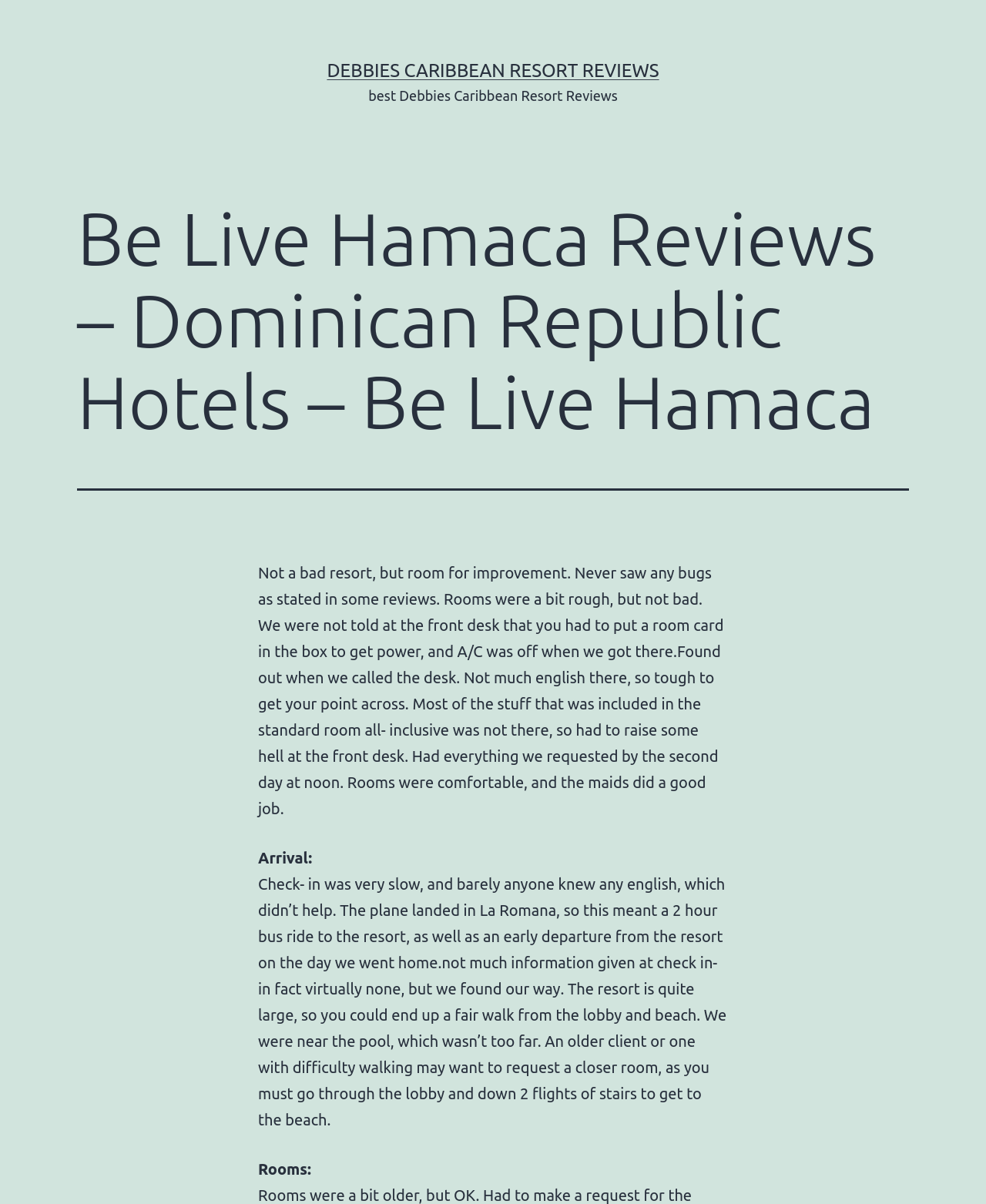Articulate a detailed summary of the webpage's content and design.

The webpage appears to be a review page for the Be Live Hamaca resort in the Dominican Republic. At the top, there is a link to "DEBBIES CARIBBEAN RESORT REVIEWS" and a static text "best Debbies Caribbean Resort Reviews". Below this, there is a header section that spans almost the entire width of the page, containing the title "Be Live Hamaca Reviews – Dominican Republic Hotels – Be Live Hamaca".

The main content of the page is a review of the resort, which is divided into sections. The first section is a general review of the resort, describing the rooms as "a bit rough" but "not bad", and mentioning some issues with the front desk and language barriers. This section is positioned in the middle of the page, taking up about half of the vertical space.

Below this, there are three sub-sections: "Arrival:", "Check-in:", and "Rooms:". The "Arrival:" section is a short paragraph describing the check-in process, which was slow and had language barriers. The "Check-in:" section is a longer paragraph detailing the check-in experience, including the bus ride from the airport and the need for older clients to request a closer room. The "Rooms:" section is not filled with any content, but it appears to be a header for a section that would describe the rooms in more detail.

Overall, the webpage has a simple layout with a clear hierarchy of sections and sub-sections, making it easy to navigate and read the review.